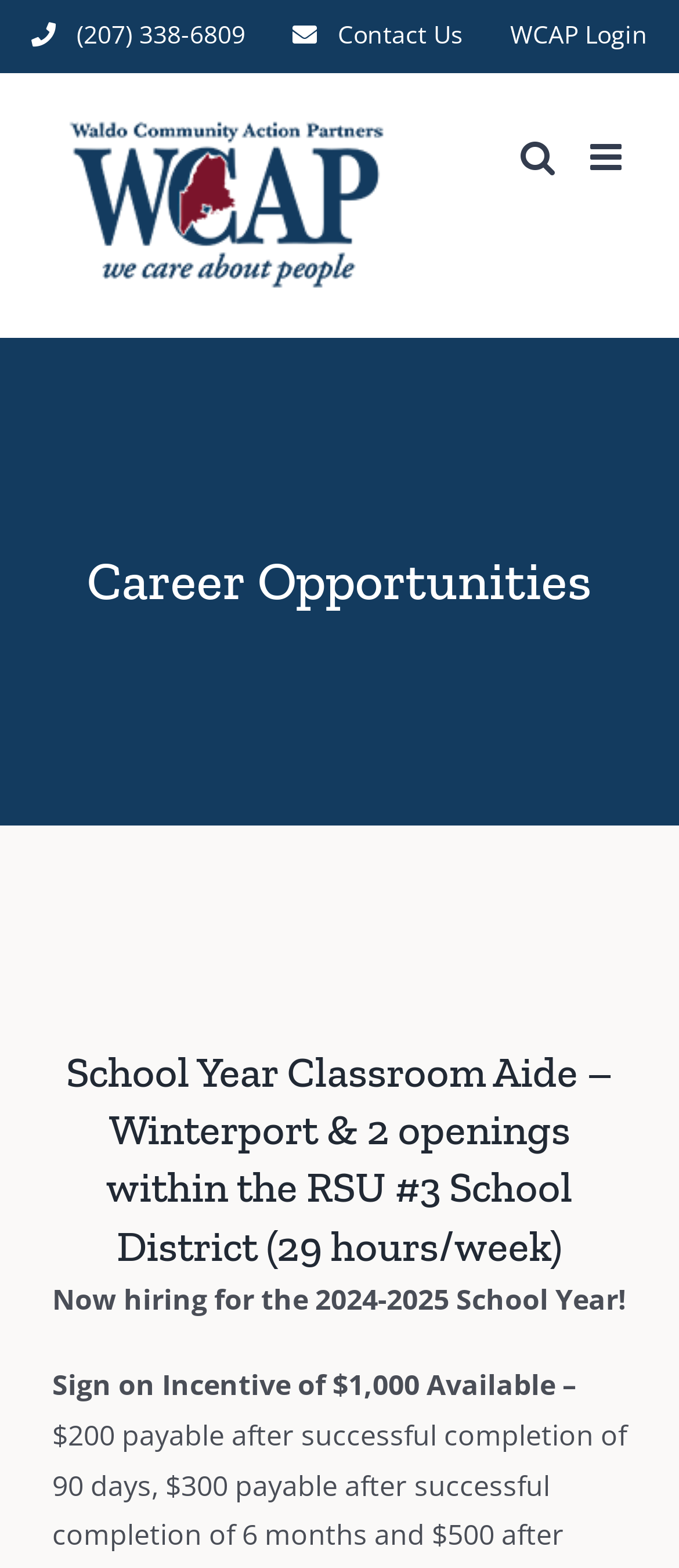Using the information from the screenshot, answer the following question thoroughly:
What is the job title being hired for?

By examining the webpage, I found the heading 'School Year Classroom Aide – Winterport & 2 openings within the RSU #3 School District (29 hours/week)' which indicates that the job title being hired for is a School Year Classroom Aide.